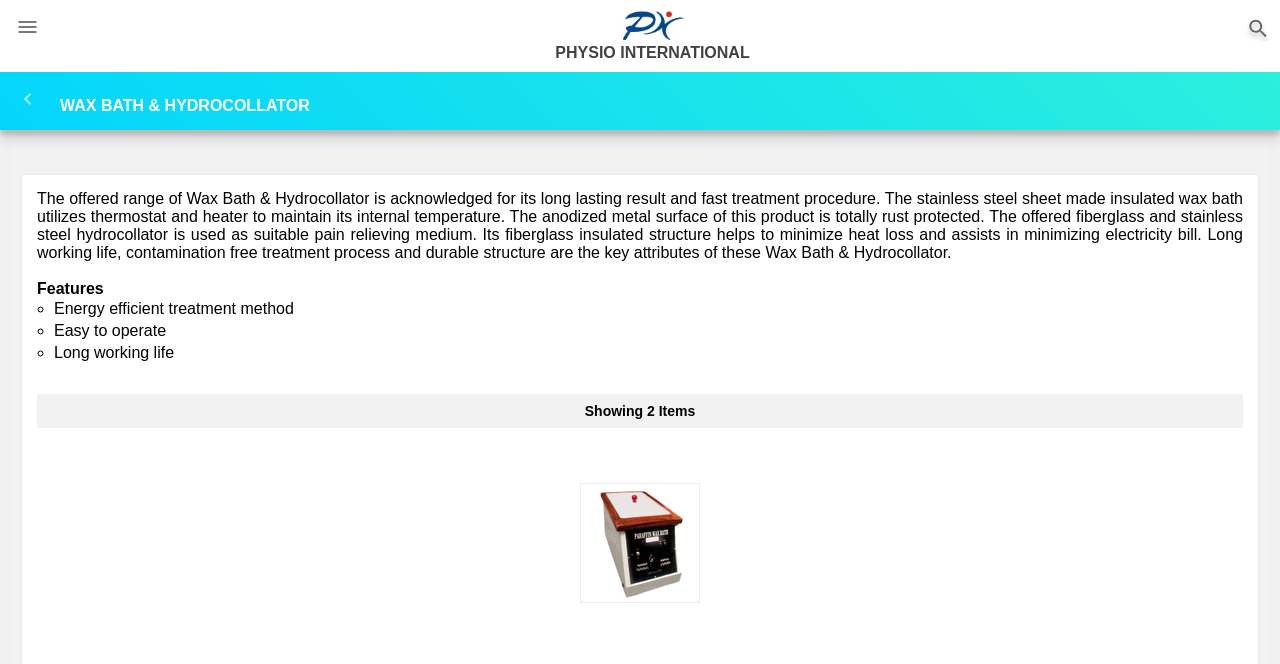Determine the main headline of the webpage and provide its text.

WAX BATH & HYDROCOLLATOR